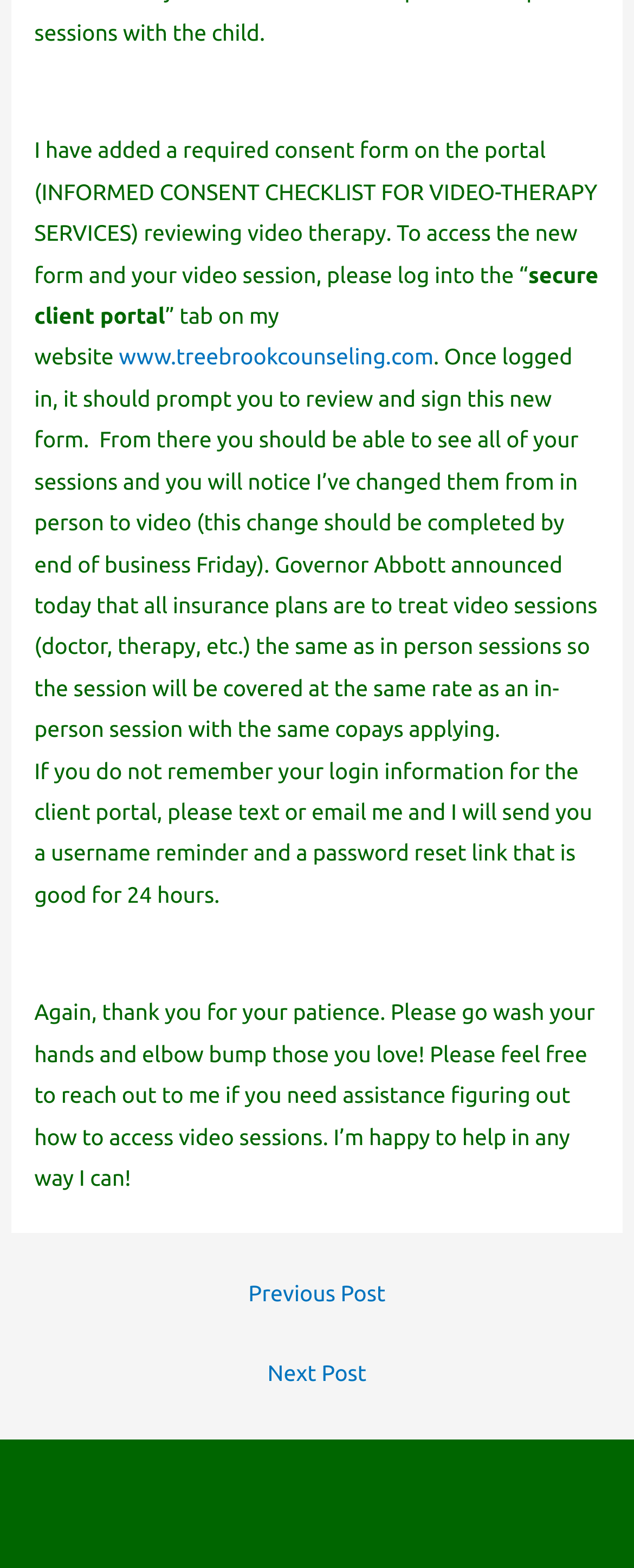Using the element description: "www.treebrookcounseling.com", determine the bounding box coordinates. The coordinates should be in the format [left, top, right, bottom], with values between 0 and 1.

[0.187, 0.219, 0.684, 0.236]